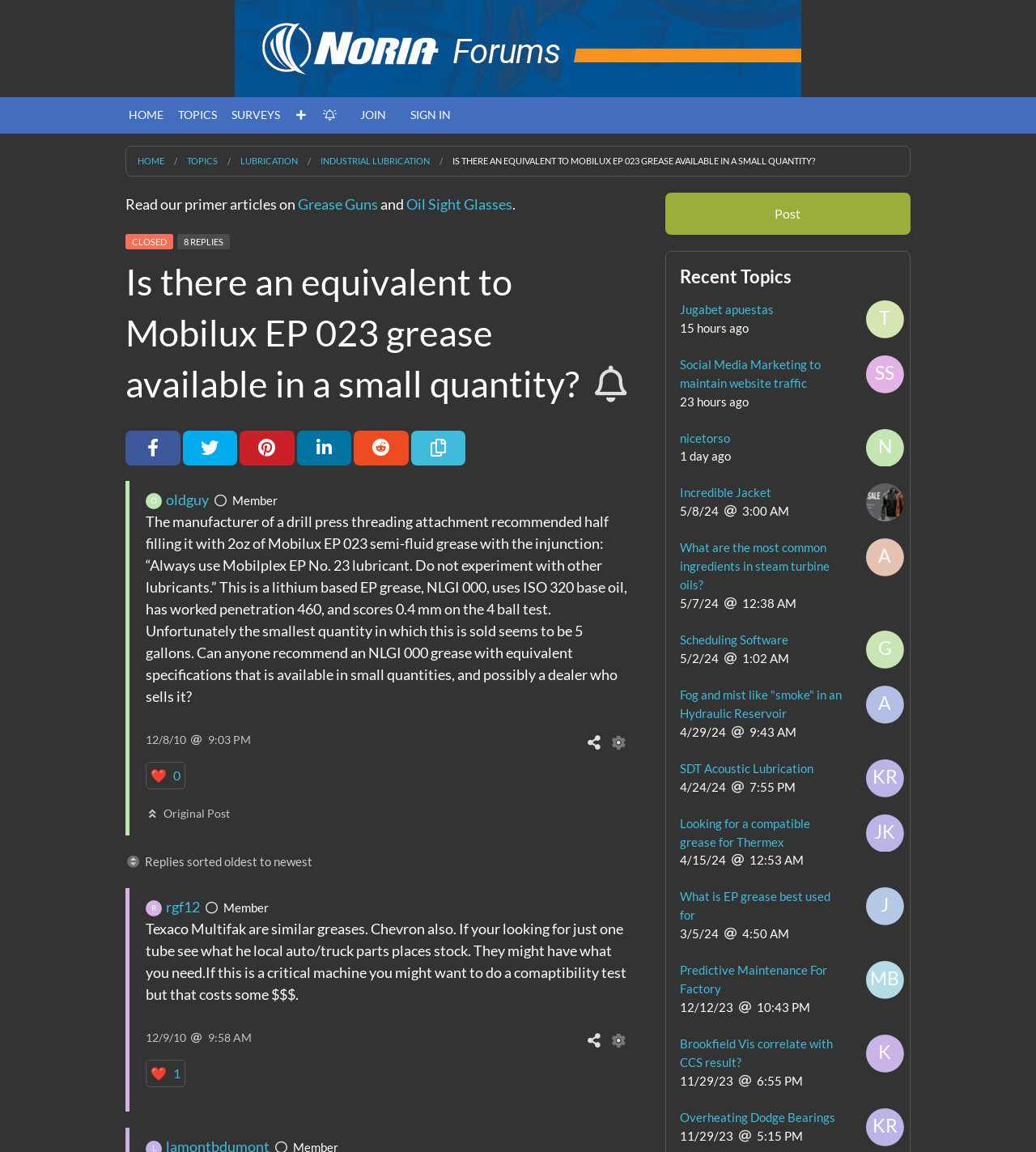Identify the bounding box coordinates of the part that should be clicked to carry out this instruction: "Click on the 'HOME' link".

[0.117, 0.084, 0.165, 0.116]